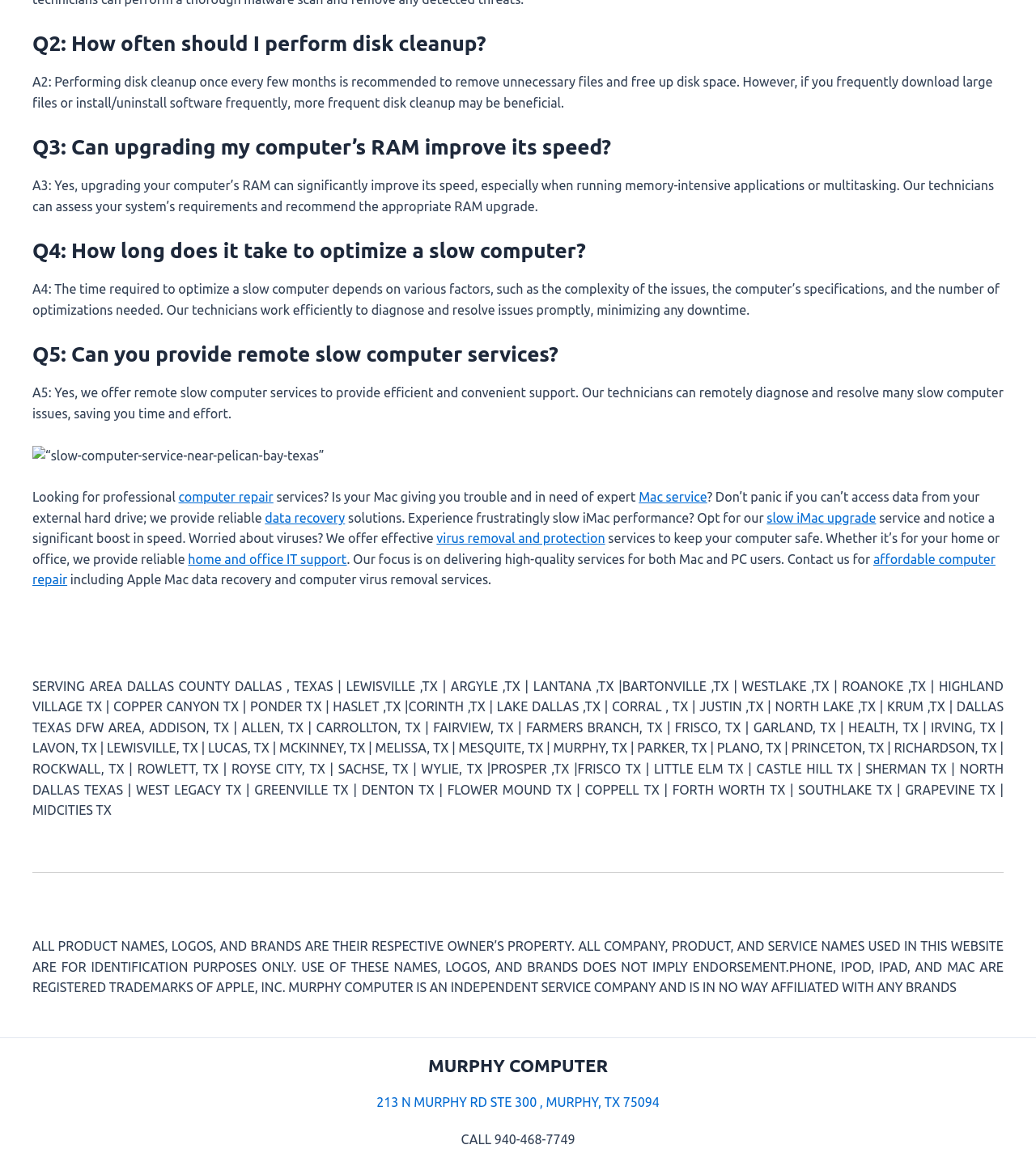Find the bounding box coordinates for the area you need to click to carry out the instruction: "Click the 'Mac service' link". The coordinates should be four float numbers between 0 and 1, indicated as [left, top, right, bottom].

[0.617, 0.42, 0.683, 0.432]